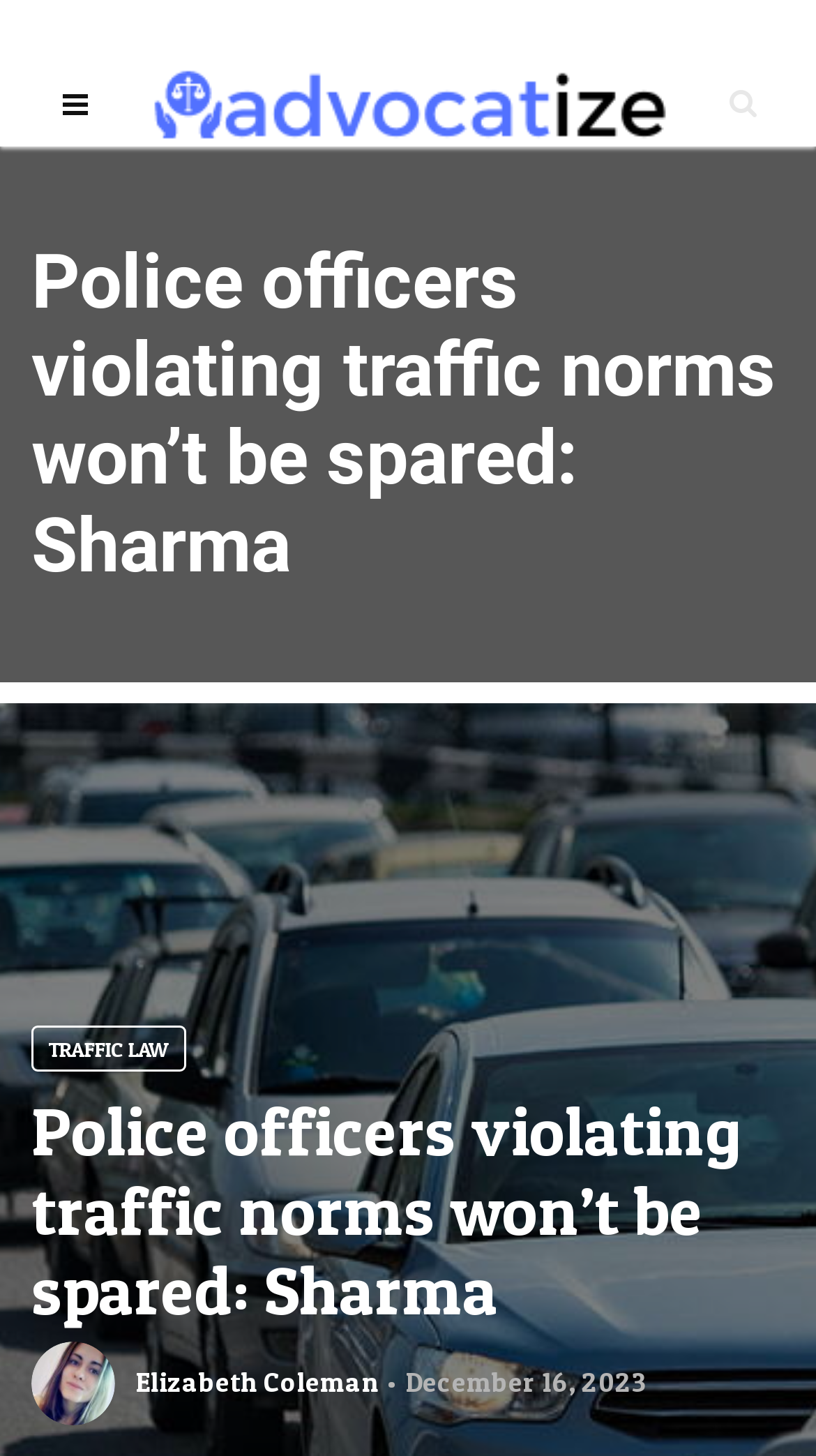What is the name of the website?
Answer with a single word or short phrase according to what you see in the image.

AdvocatiZe